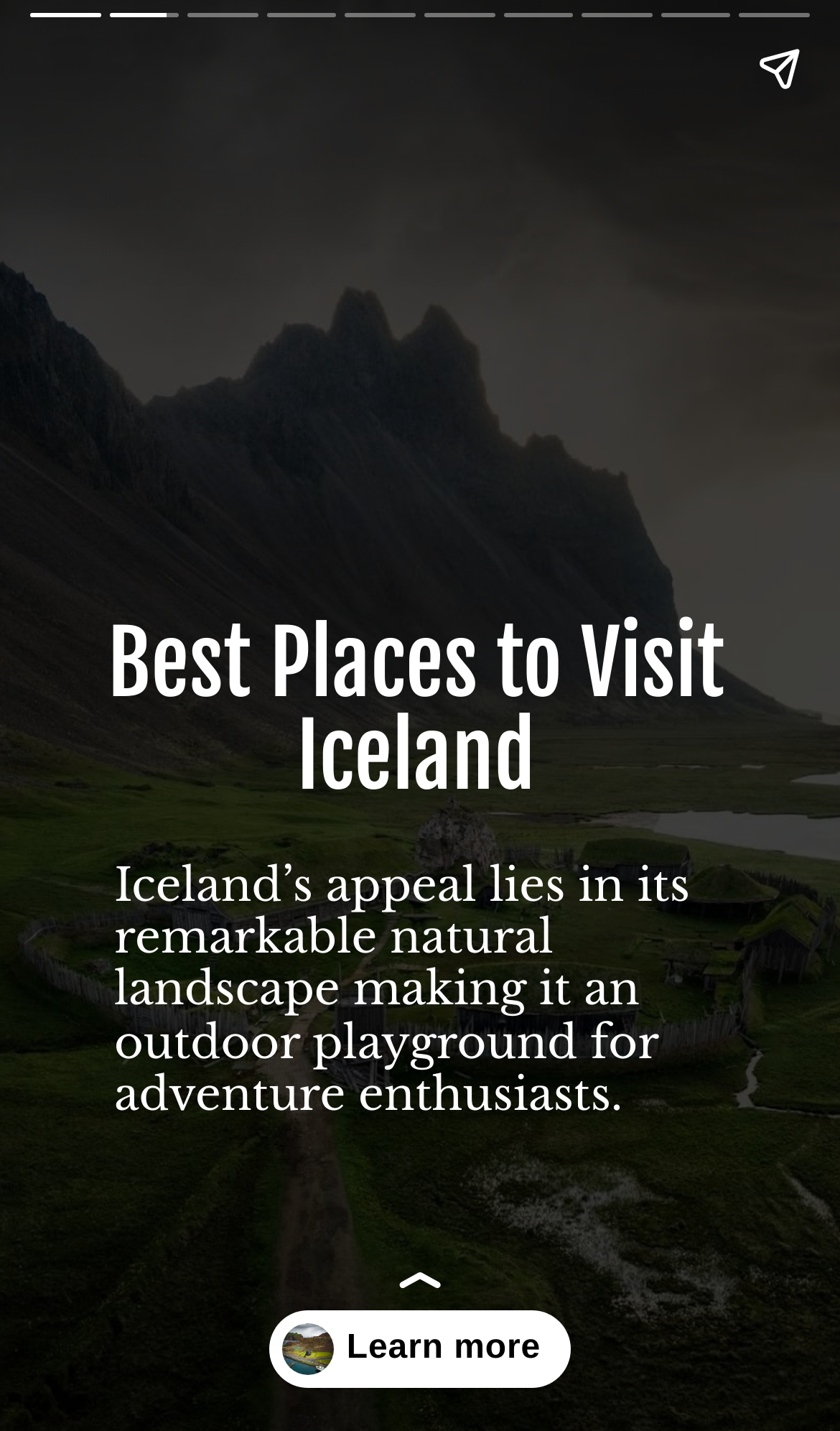Please extract and provide the main headline of the webpage.

Unique Attractions You Must Visit in Iceland